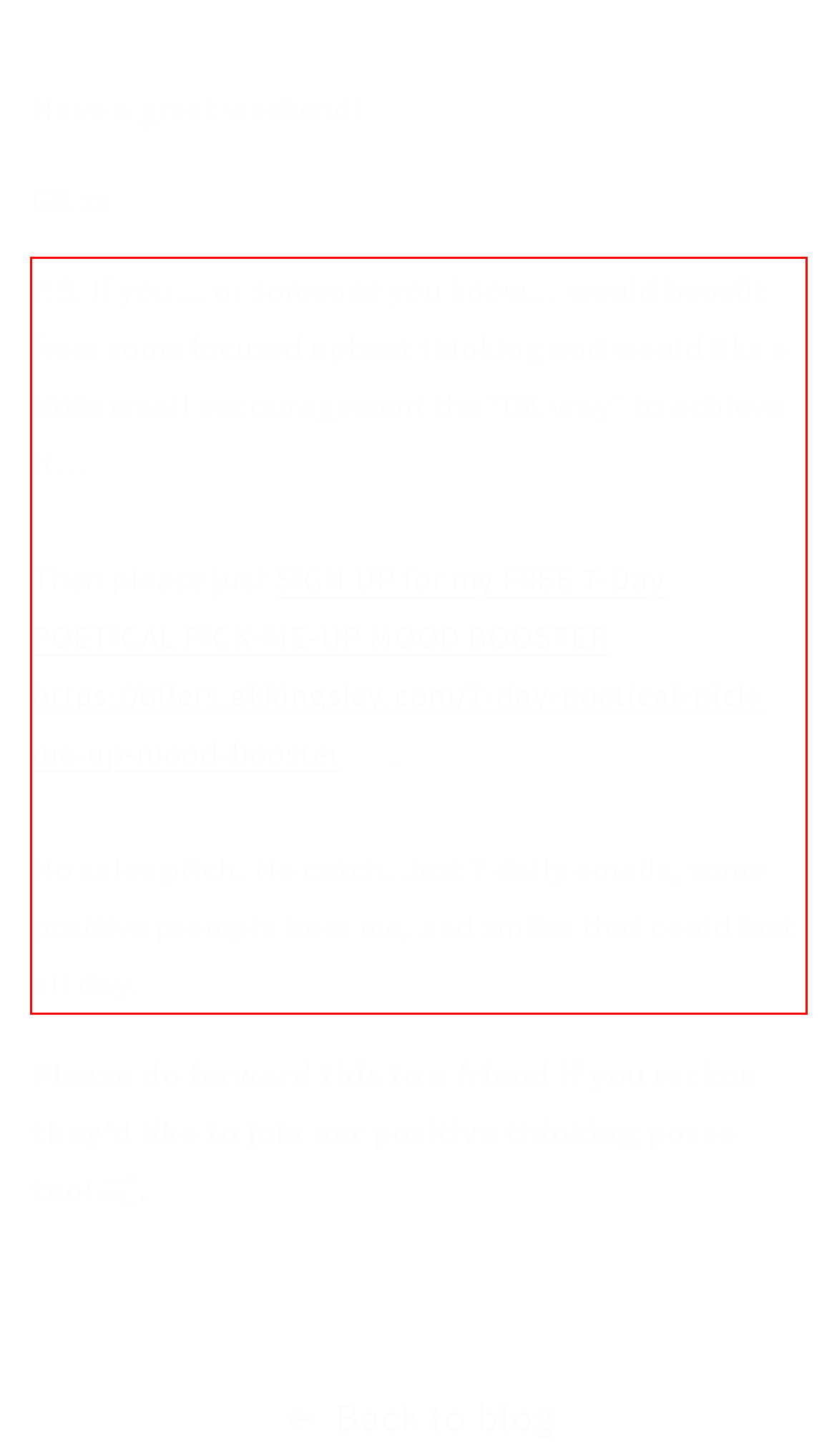Look at the provided screenshot of the webpage and perform OCR on the text within the red bounding box.

P.S. If you… or someone you know… would benefit from some focused upbeat thinking and would like a little email encouragement the “GK way” to achieve it… Then please just SIGN UP for my FREE 7-Day POETICAL PICK-ME-UP MOOD BOOSTER 👉https://offers.gkkingsley.com/7-day-poetical-pick-me-up-mood-booster 👈. No sales pitch. No catch. Just 7 daily emails, some positive prompts from me, and smiles that could last all day.